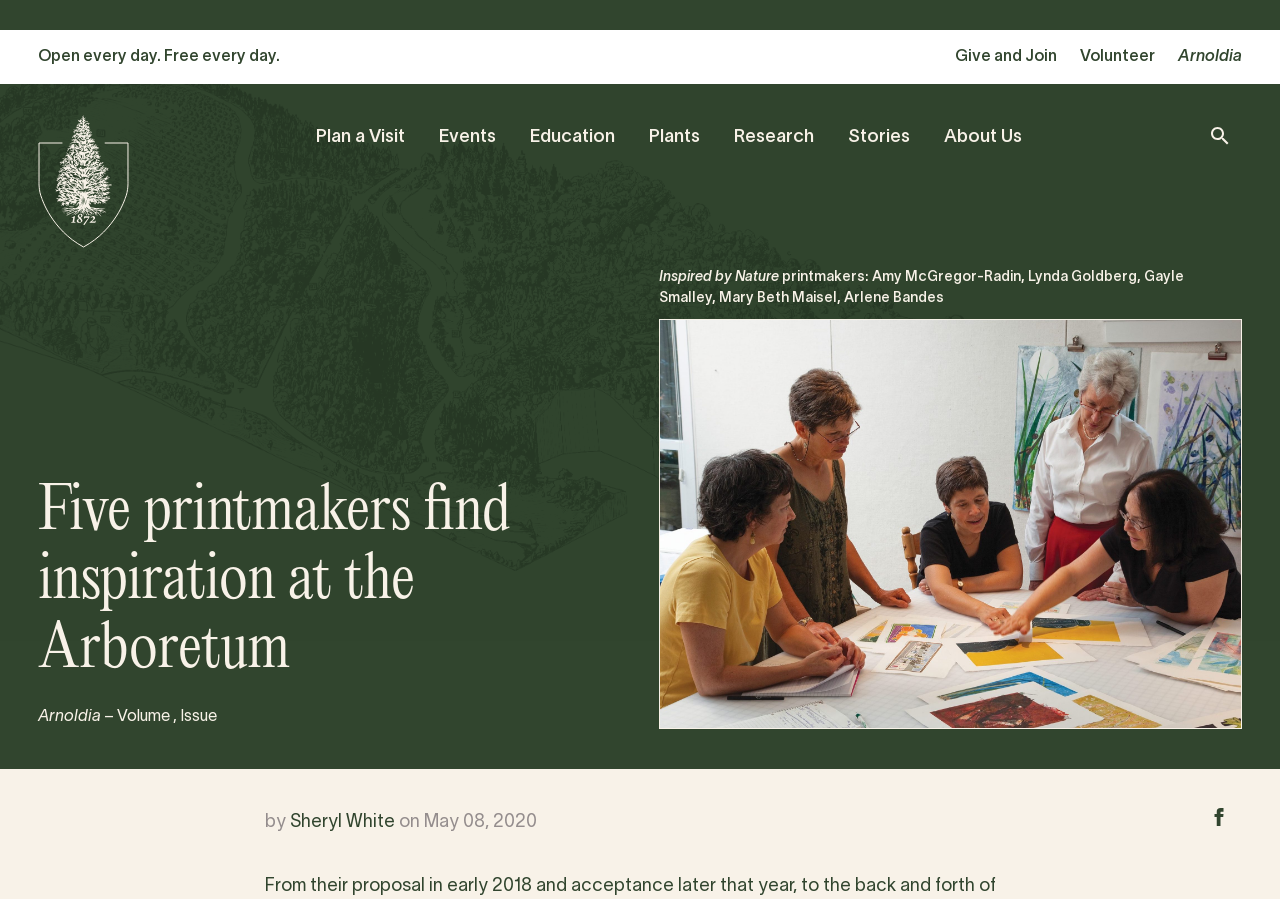Point out the bounding box coordinates of the section to click in order to follow this instruction: "Read the article by Sheryl White".

[0.227, 0.905, 0.309, 0.924]